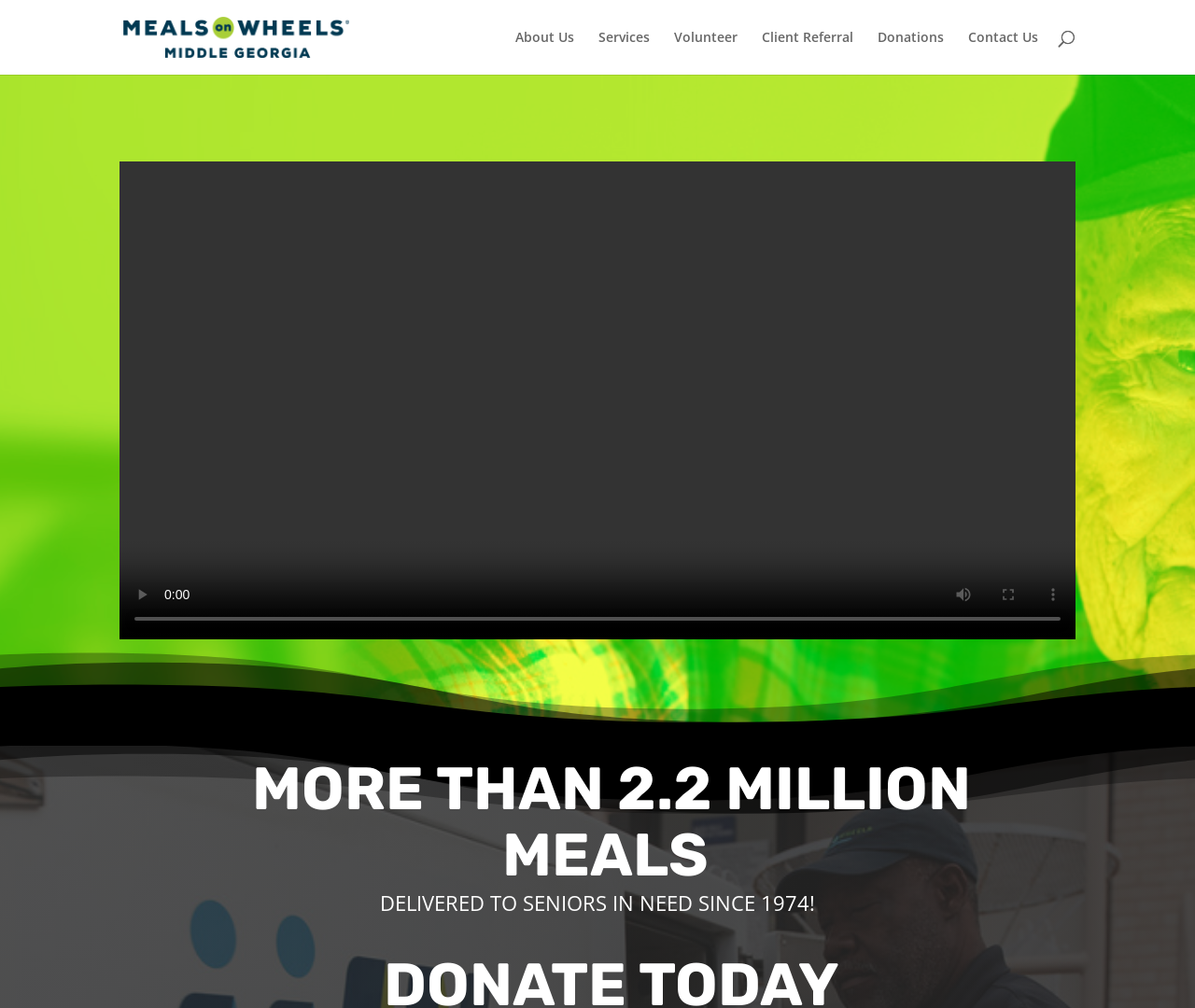Kindly respond to the following question with a single word or a brief phrase: 
What is the theme of the image on the page?

Meals delivery